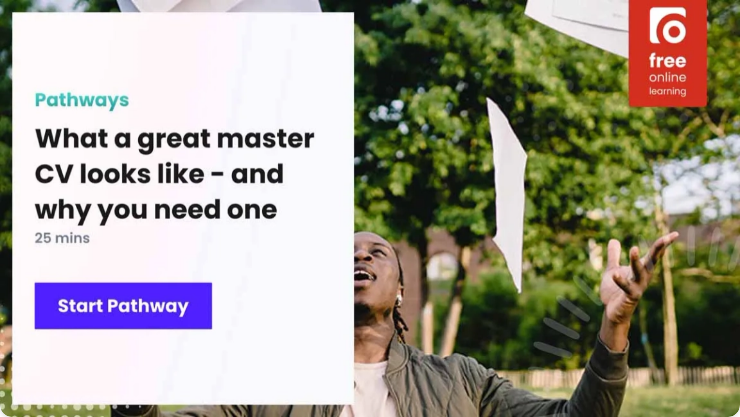Describe the image with as much detail as possible.

The image features a joyful individual celebrating by throwing papers into the air, symbolizing the excitement of crafting an effective curriculum vitae (CV). Overlaying the image is a bold title reading "What a great master CV looks like - and why you need one," highlighting the importance of a strong CV in advancing one's career journey. The section is part of a learning module titled "Pathways," which suggests that it is designed to provide insights and skills essential for career development. At the bottom, a prominent button invites viewers to "Start Pathway," suggesting immediate engagement with the content. This visual presentation, set against a backdrop of greenery, conveys a sense of optimism and possibility associated with professional growth and the importance of a well-structured CV.